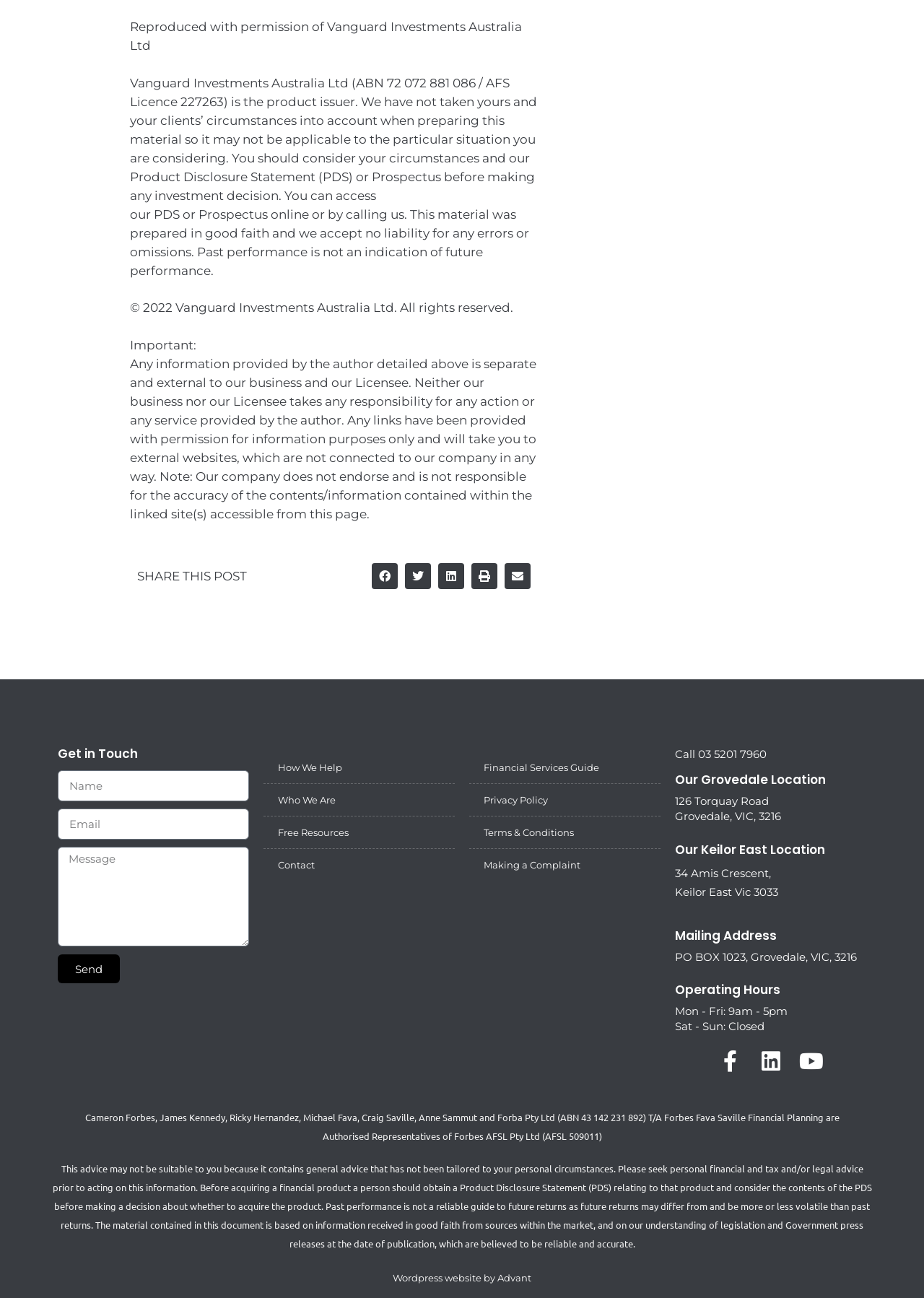Who are the authorised representatives of Forbes AFSL Pty Ltd?
Deliver a detailed and extensive answer to the question.

The authorised representatives are listed in the static text element at the bottom of the webpage, which mentions Cameron Forbes, James Kennedy, Ricky Hernandez, Michael Fava, Craig Saville, Anne Sammut, and Forba Pty Ltd (ABN 43 142 231 892) T/A Forbes Fava Saville Financial Planning as authorised representatives of Forbes AFSL Pty Ltd.